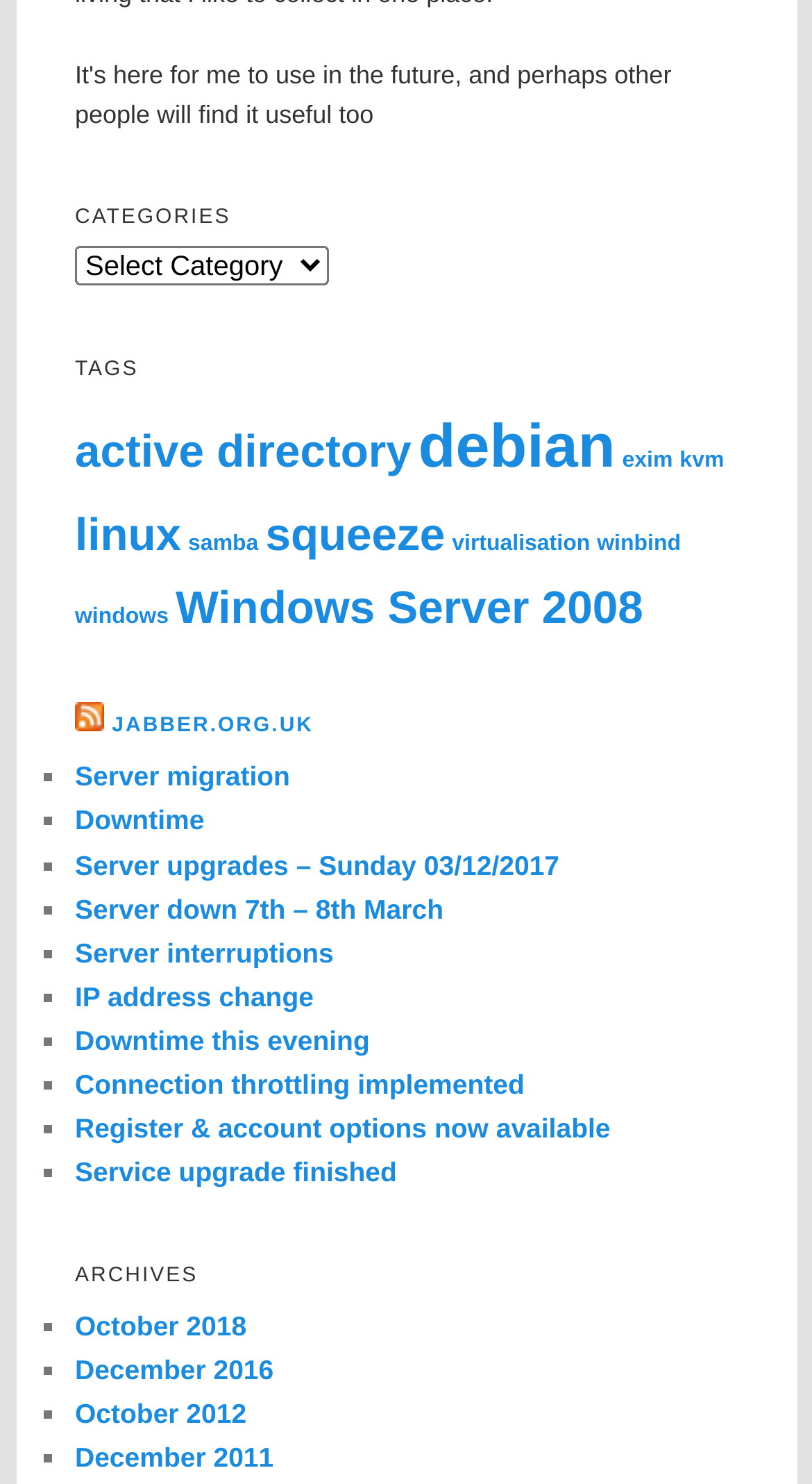Give a short answer using one word or phrase for the question:
What is the latest archive?

October 2018